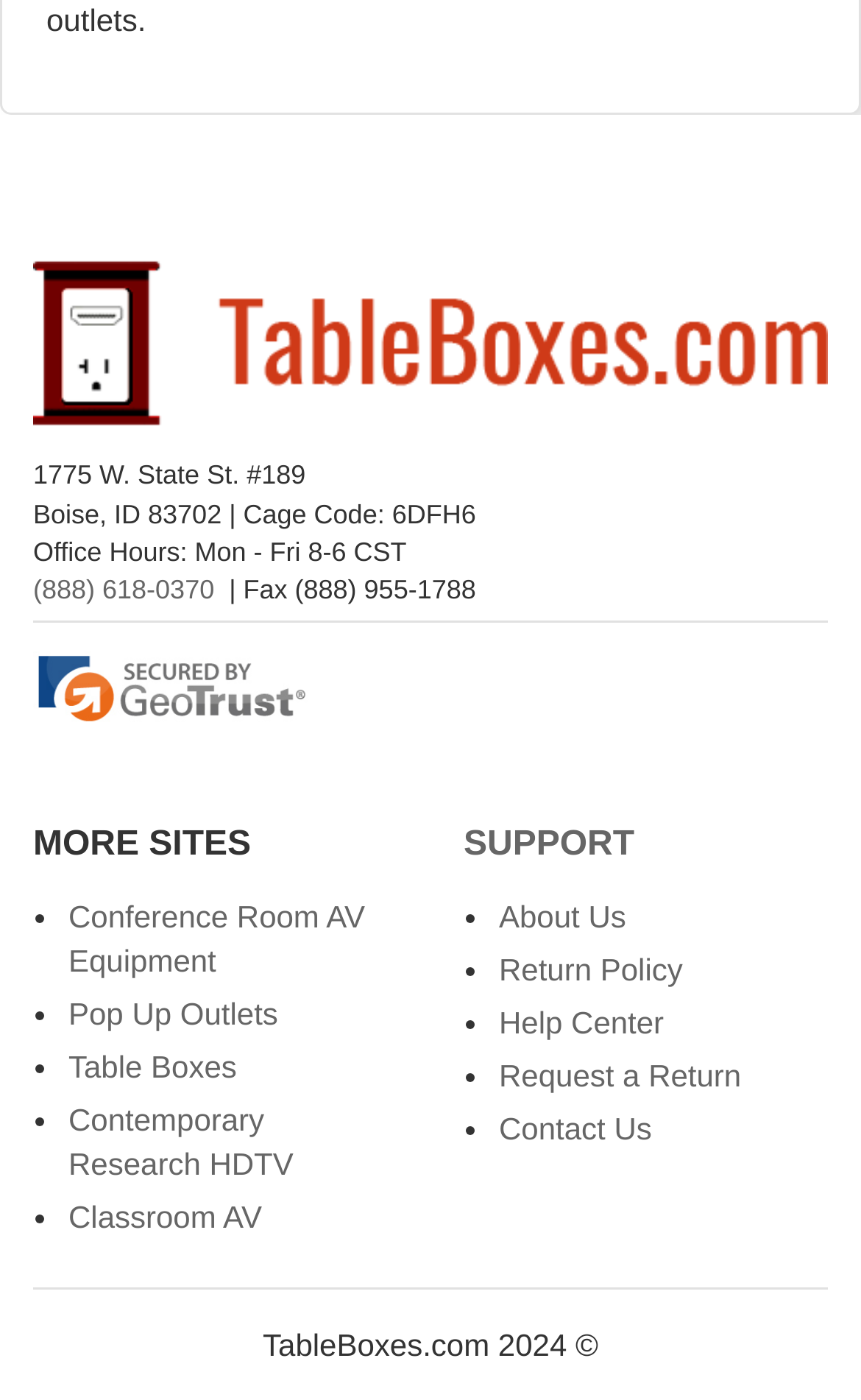Use a single word or phrase to answer the question:
What is the phone number to contact TableBoxes.com?

(888) 618-0370